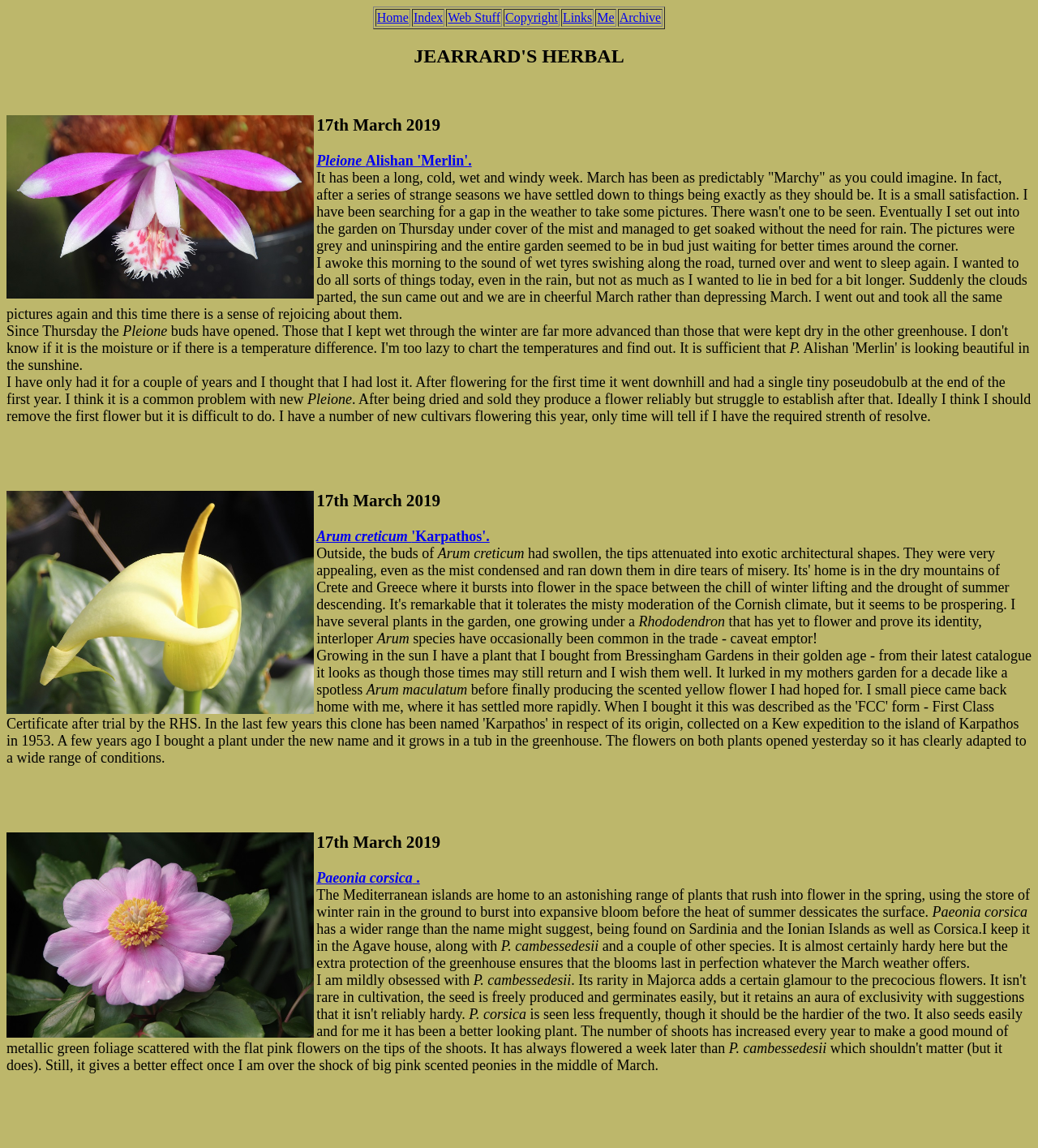Reply to the question with a single word or phrase:
What is the weather described in the webpage?

Cold, wet, windy, rainy